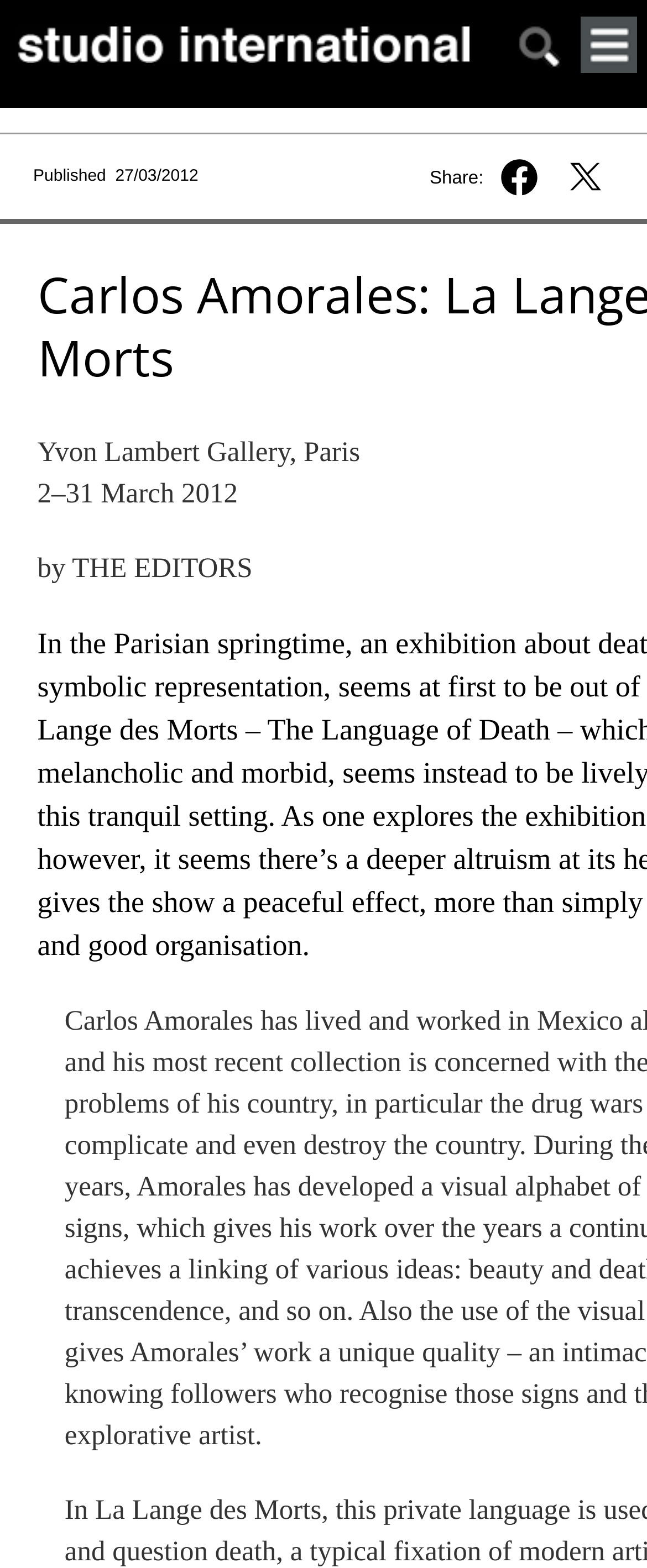Determine the bounding box coordinates in the format (top-left x, top-left y, bottom-right x, bottom-right y). Ensure all values are floating point numbers between 0 and 1. Identify the bounding box of the UI element described by: parent_node: Share:

[0.755, 0.103, 0.847, 0.121]